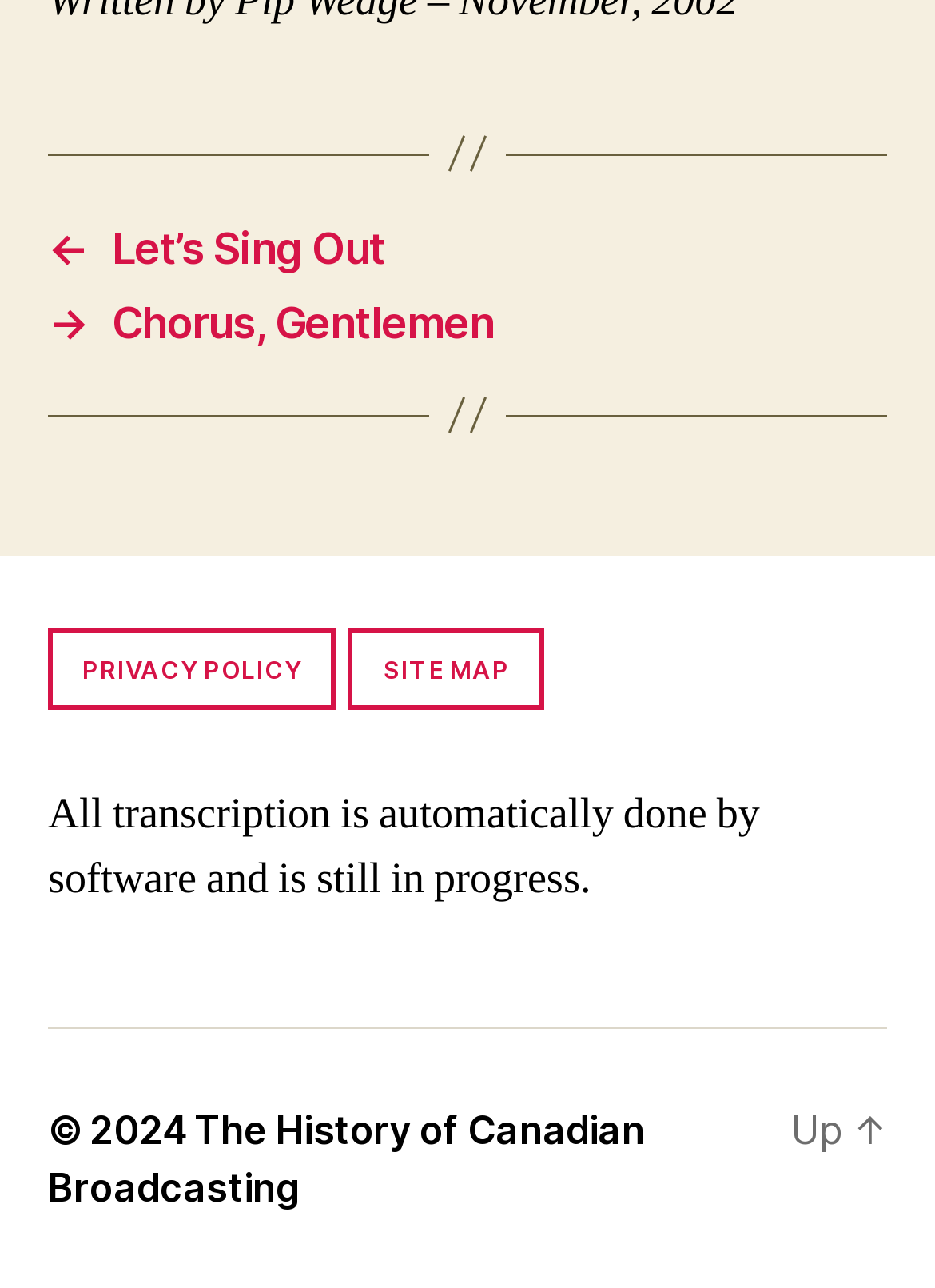How many links are in the complementary section?
By examining the image, provide a one-word or phrase answer.

4